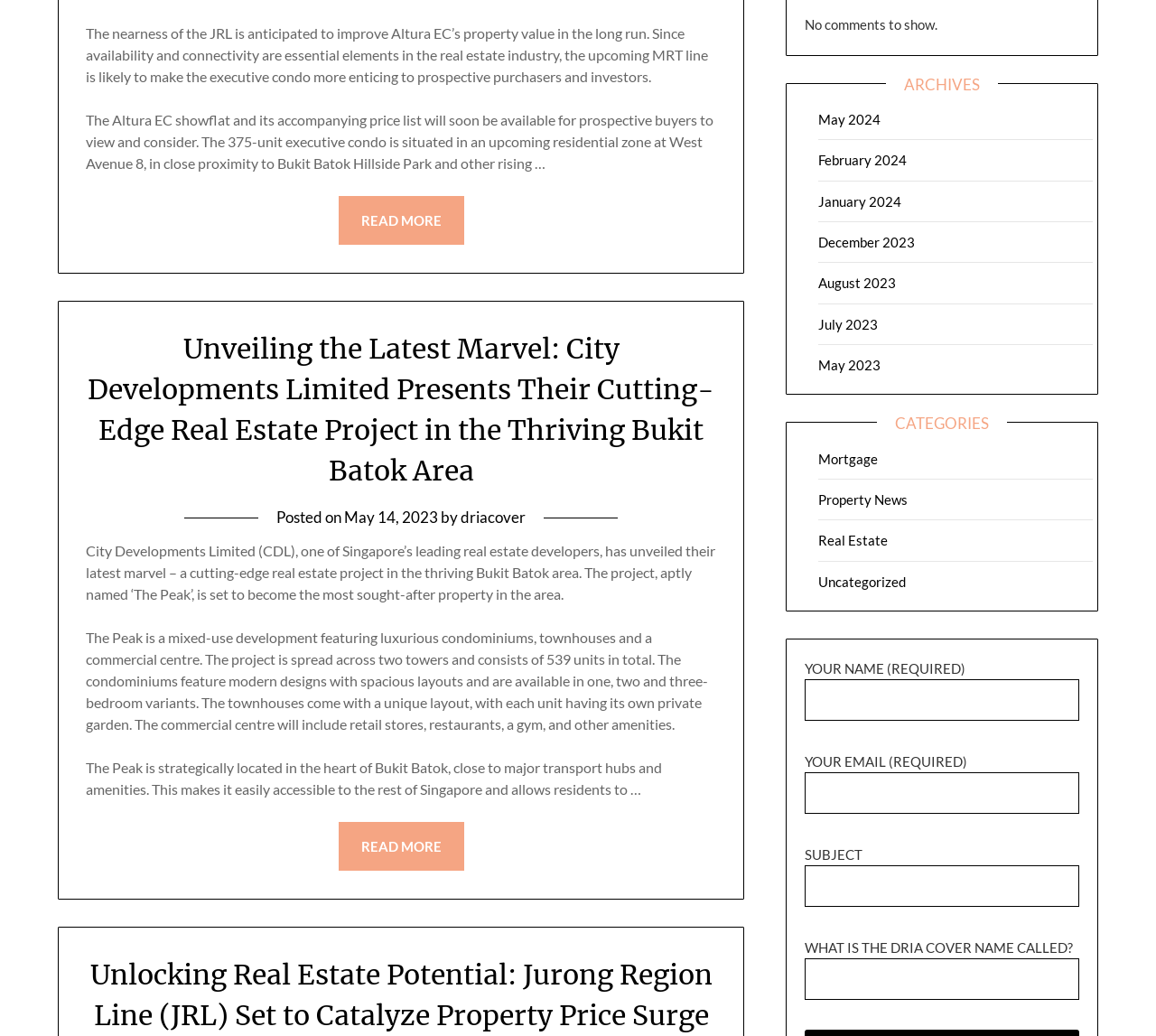Determine the coordinates of the bounding box for the clickable area needed to execute this instruction: "Read more about the Altura EC showflat".

[0.293, 0.189, 0.401, 0.237]